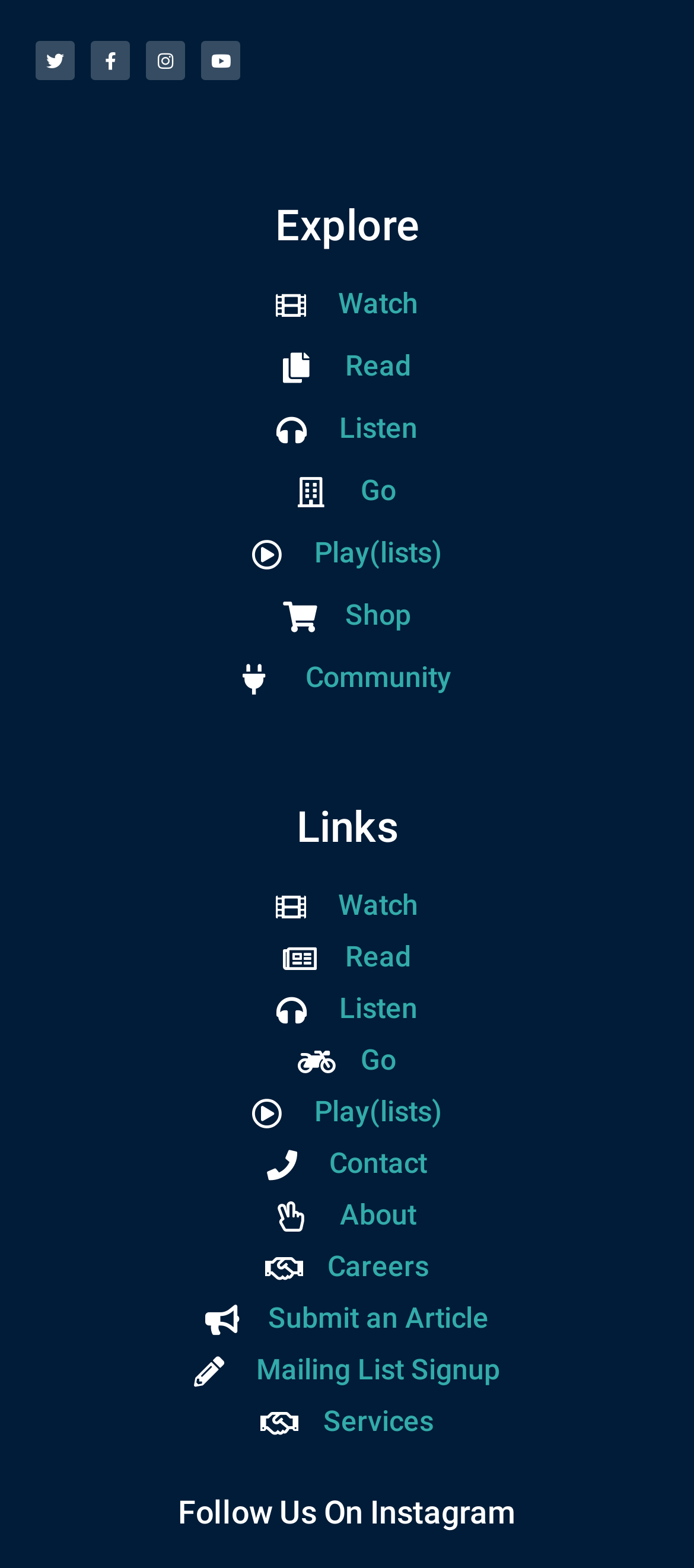Locate the bounding box of the UI element based on this description: "Community". Provide four float numbers between 0 and 1 as [left, top, right, bottom].

[0.051, 0.419, 0.949, 0.446]